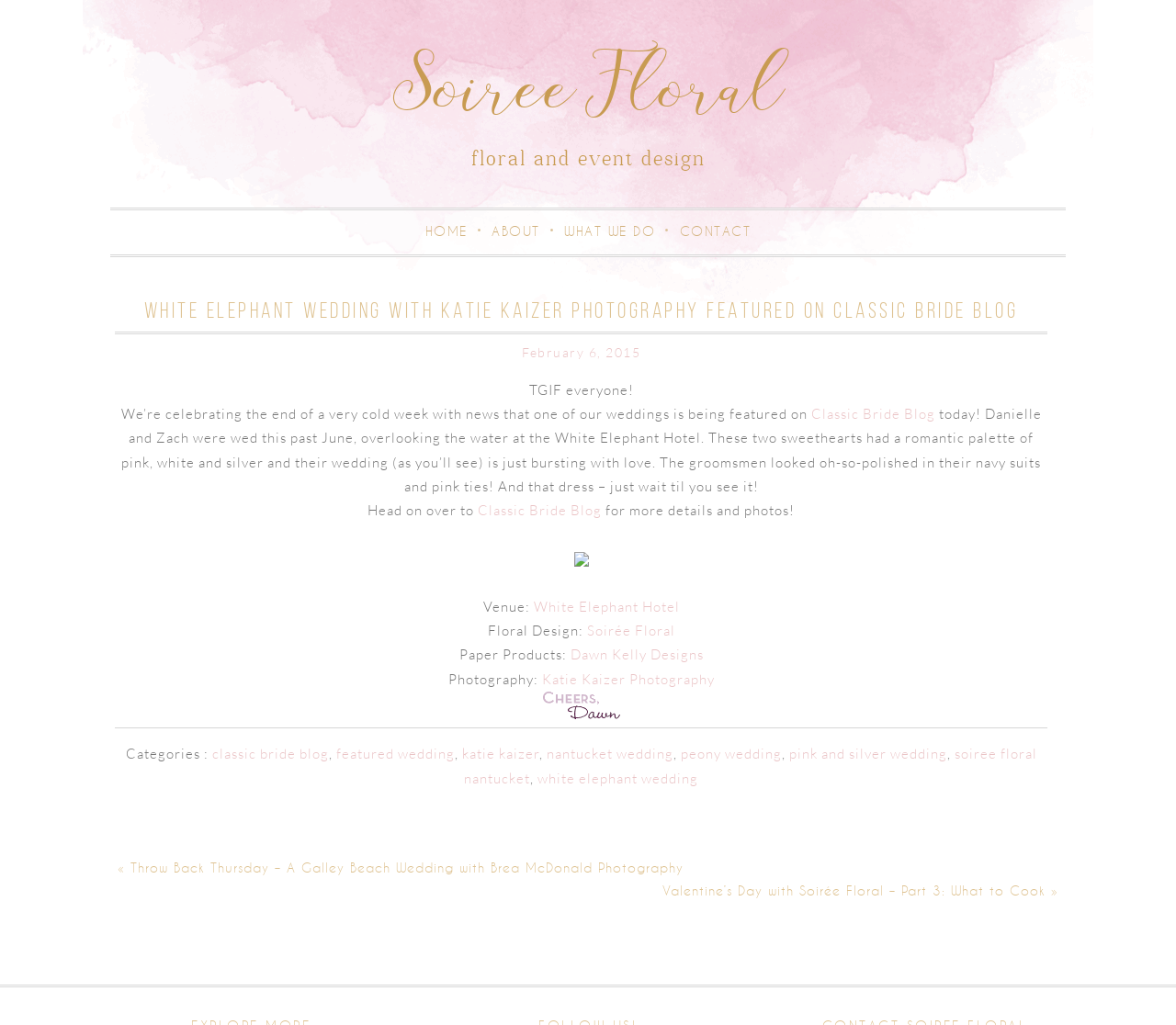Identify and provide the main heading of the webpage.

WHITE ELEPHANT WEDDING WITH KATIE KAIZER PHOTOGRAPHY FEATURED ON CLASSIC BRIDE BLOG